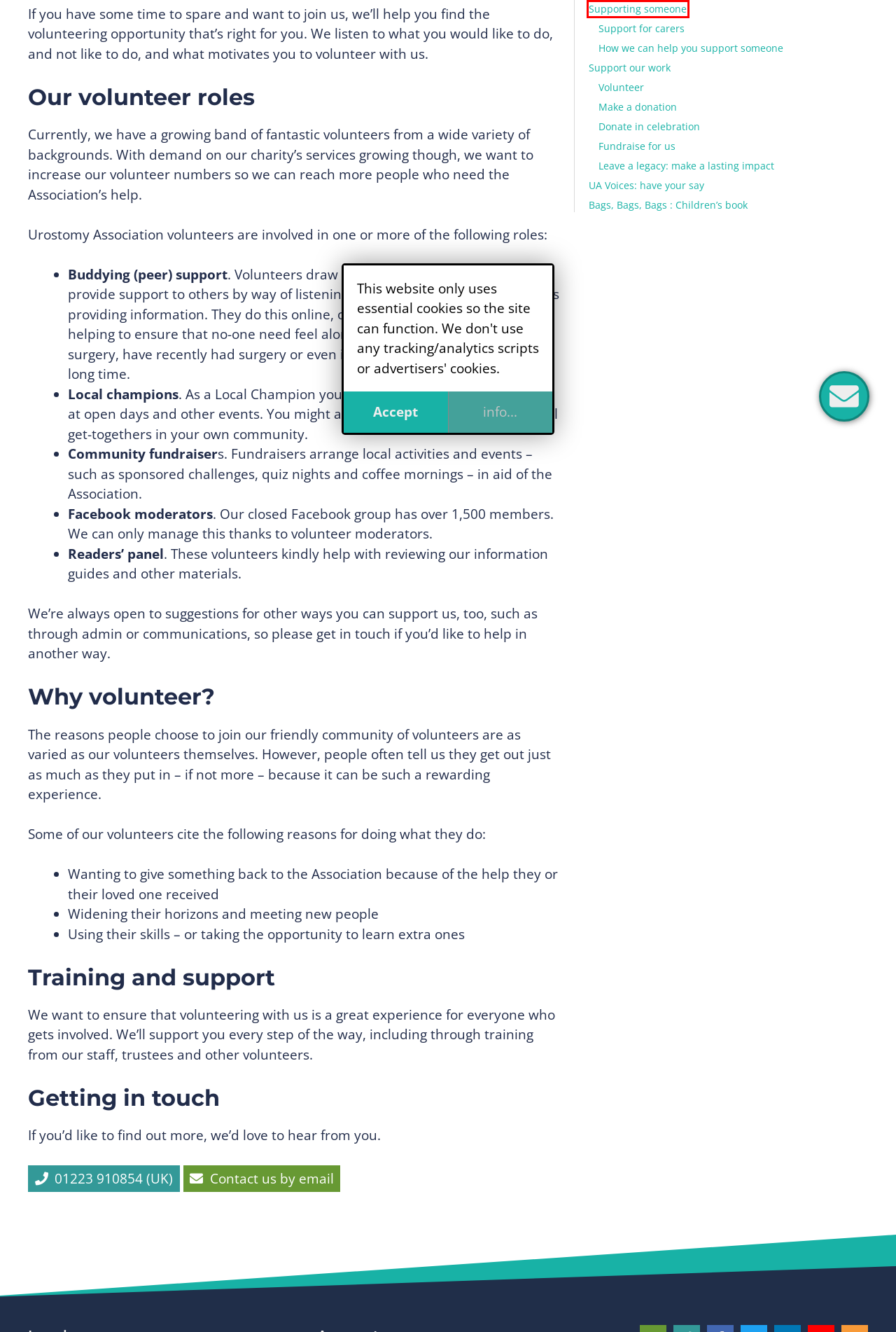After examining the screenshot of a webpage with a red bounding box, choose the most accurate webpage description that corresponds to the new page after clicking the element inside the red box. Here are the candidates:
A. Supporting someone - Urostomy Association
B. UA Voices: have your say - Urostomy Association
C. Leave a legacy: make a lasting impact - Urostomy Association
D. Bags, bags, bags: A unique resource for children and families
E. How we can help you support someone - Urostomy Association
F. Donate in celebration - Urostomy Association
G. Refunds Policy - Urostomy Association
H. Fundraise for us - Urostomy Association

A